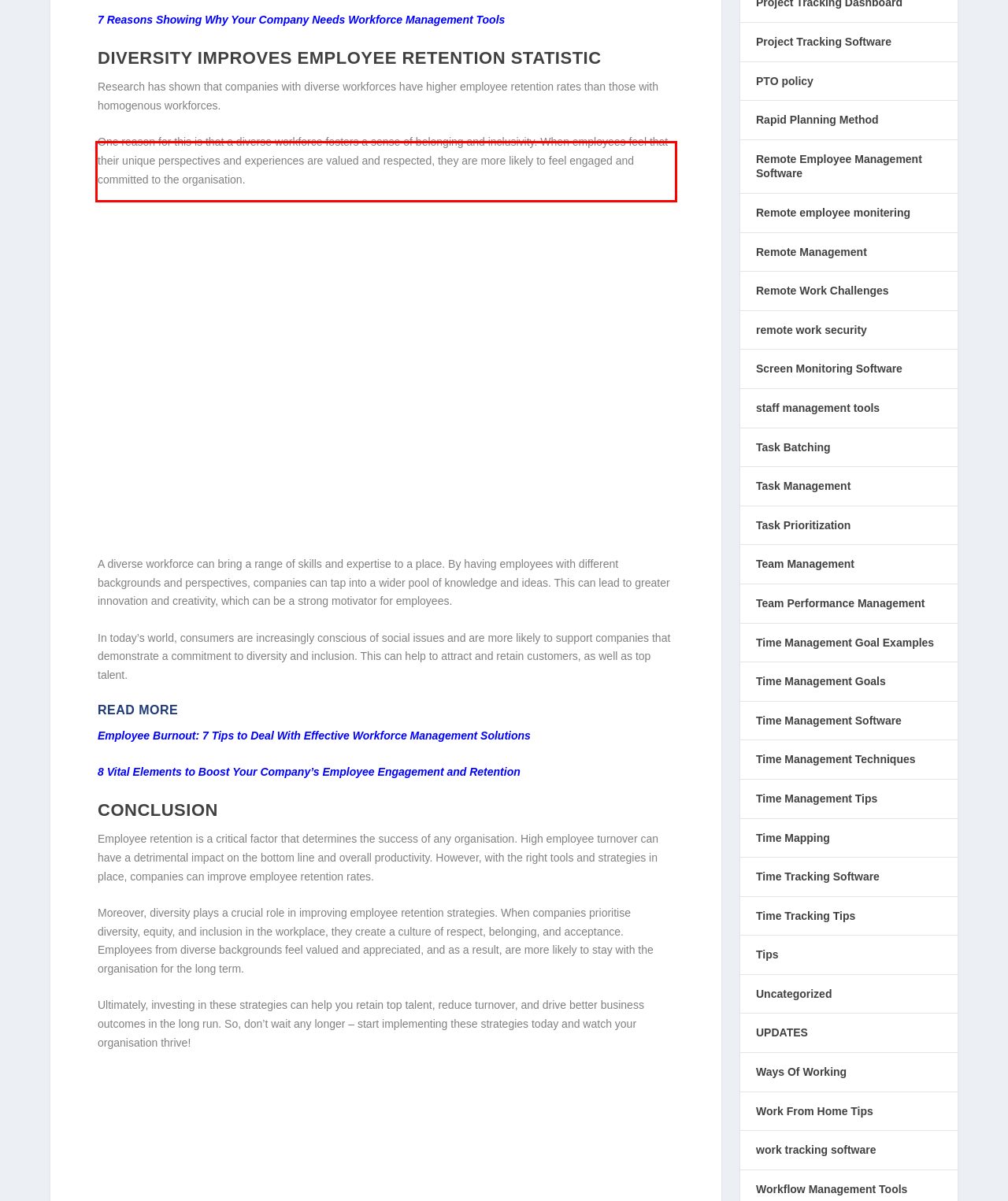Please recognize and transcribe the text located inside the red bounding box in the webpage image.

One reason for this is that a diverse workforce fosters a sense of belonging and inclusivity. When employees feel that their unique perspectives and experiences are valued and respected, they are more likely to feel engaged and committed to the organisation.